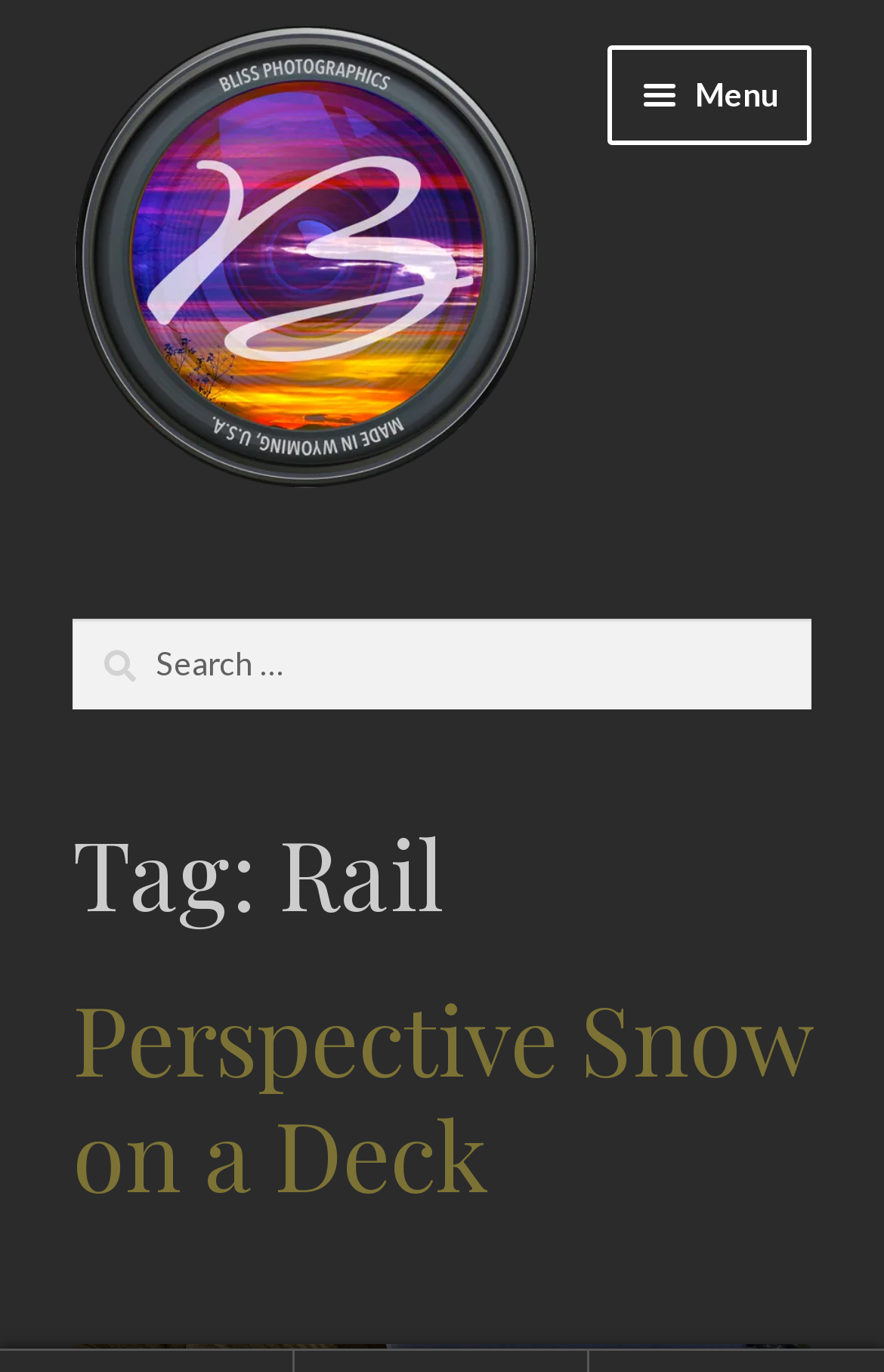Provide a comprehensive caption for the webpage.

The webpage is titled "Rail Archives - Bliss Photographics" and appears to be a photography website. At the top left, there are two links, "Skip to navigation" and "Skip to content", which are positioned closely together. 

Below these links, there is a prominent link "Bliss Photographics Wyoming Landscape and Nature Photography" accompanied by an image, taking up a significant portion of the top section of the page. 

To the right of this image, there is a primary navigation menu with a "Menu" button that can be expanded. The navigation menu contains four links: "Gallery", "Shop", "About", and "Contact", which are stacked vertically.

On the left side of the page, there is a complementary section that spans from the middle to the bottom of the page. Within this section, there is a search bar with a label "Search for:" and a "Search" button. 

Below the search bar, there is a header section with a heading "Tag: Rail". Further down, there is another header section with a heading "Perspective Snow on a Deck", which is a link to a specific photograph.